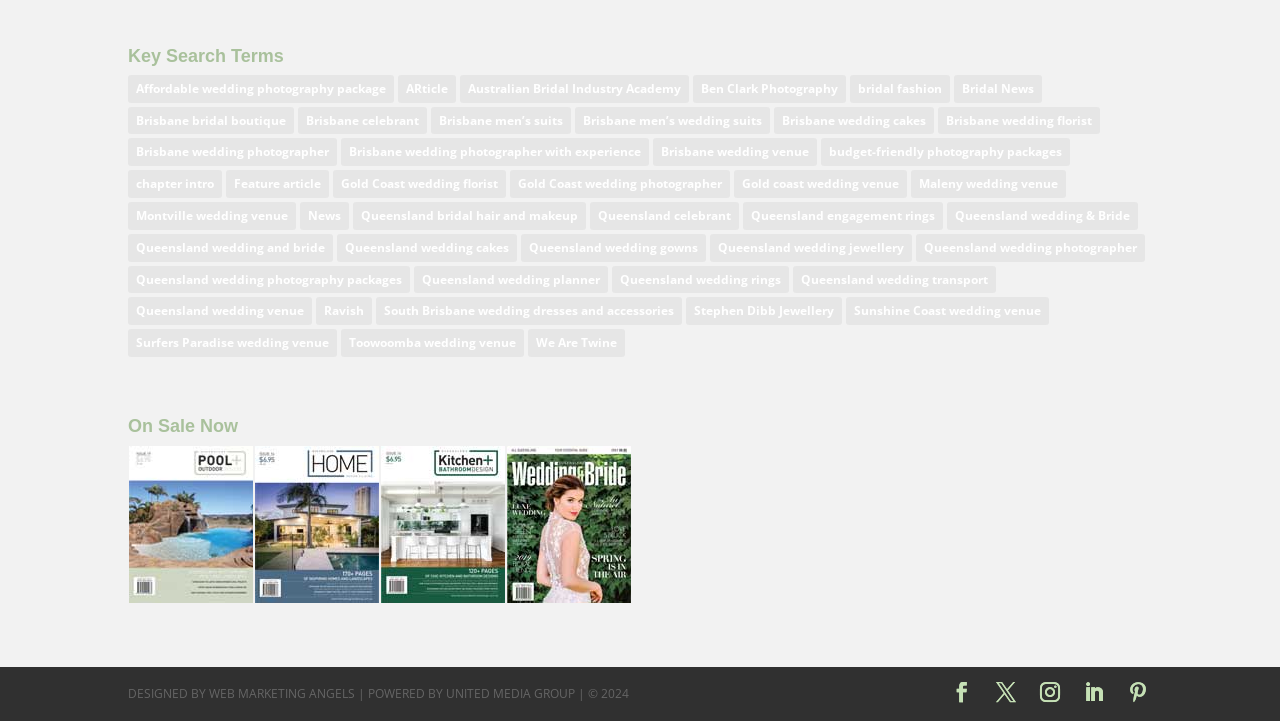Please give a concise answer to this question using a single word or phrase: 
What is the year of copyright for the website?

2024